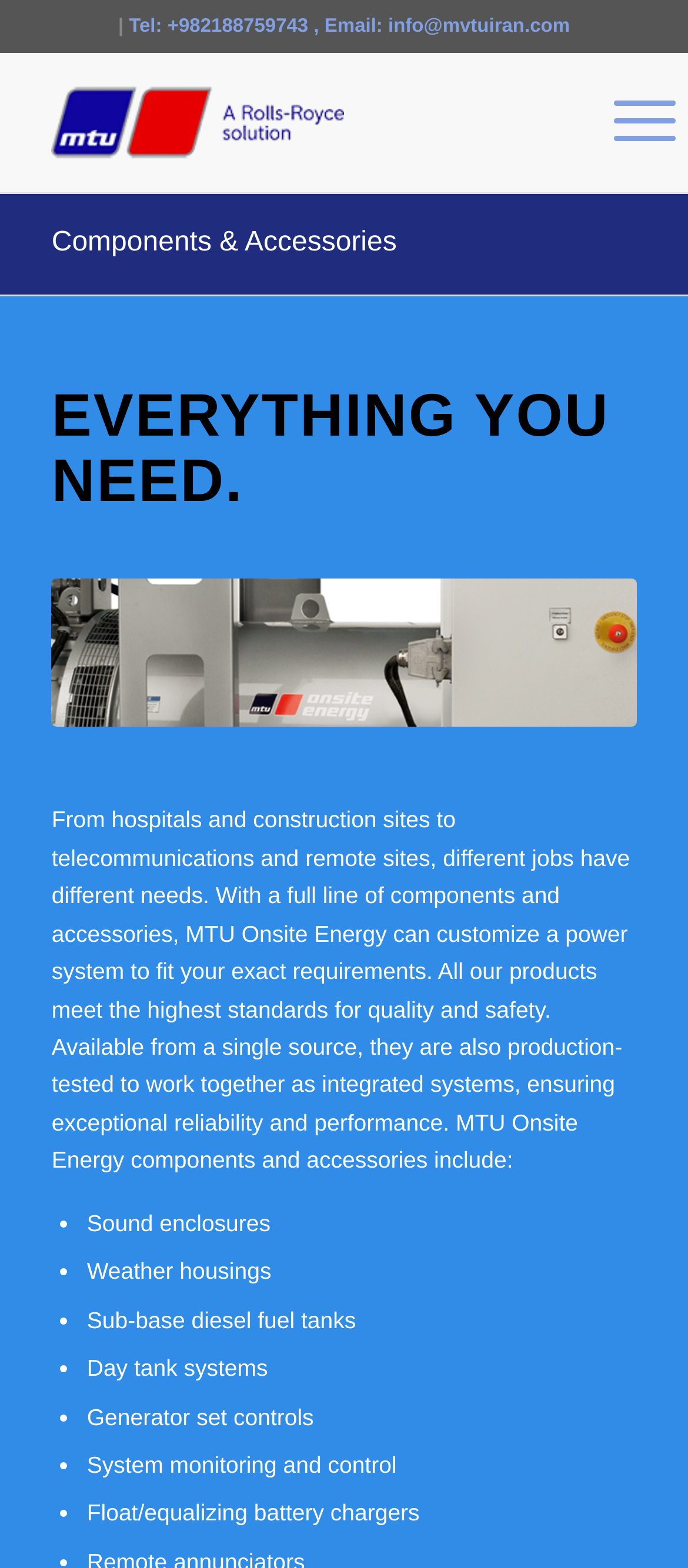What is the company name?
Please answer using one word or phrase, based on the screenshot.

Motor & Turbine Uranus Sanat